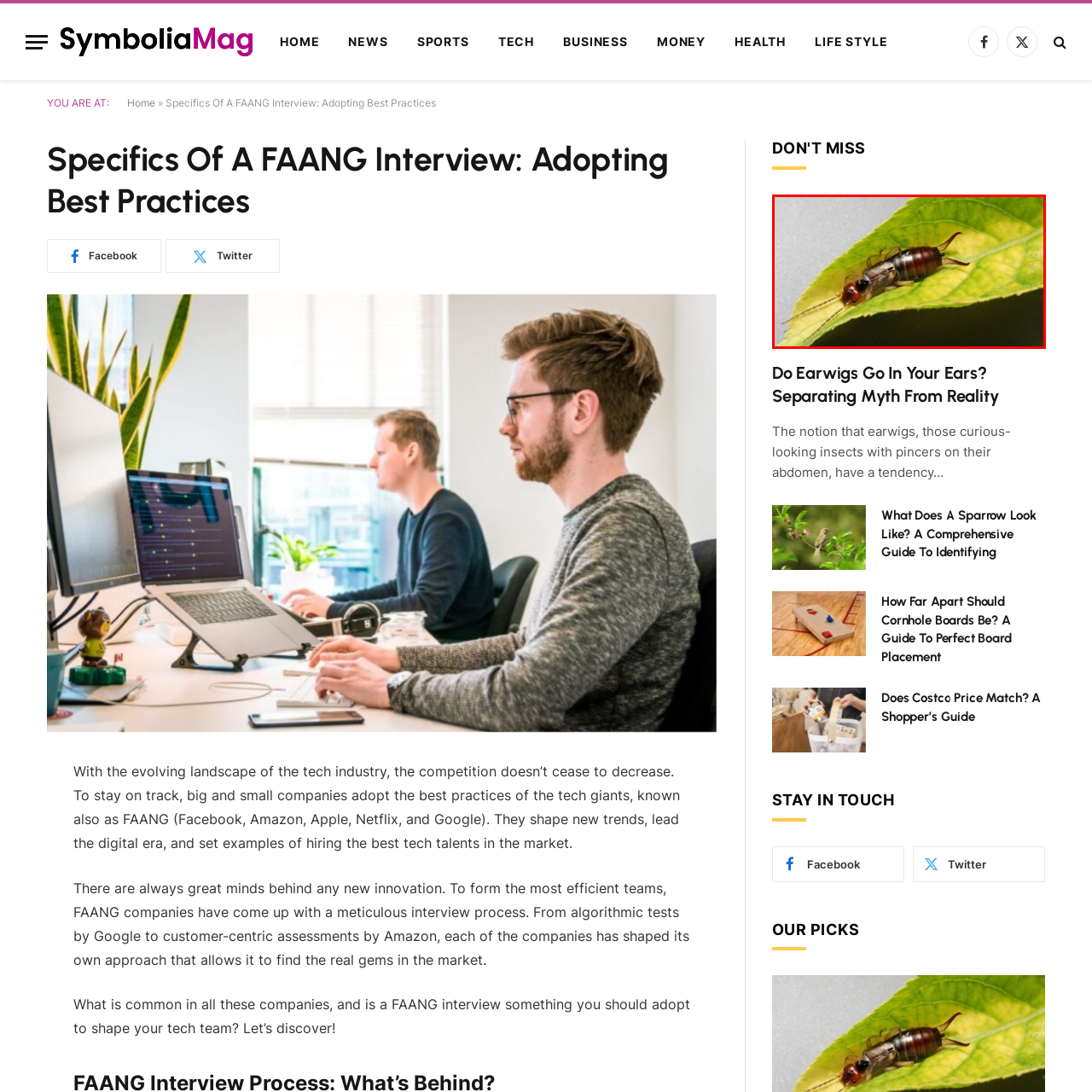Detail the features and elements seen in the red-circled portion of the image.

The image depicts an earwig, a small insect recognized for its distinctive pincers at the rear of its body. This particular earwig is positioned atop a green leaf, showcasing its elongated body that features a combination of brown and metallic hues. The intricate details of its segmented body and the antennae extending outward highlight the earwig’s anatomy. This image accompanies the article titled "Do Earwigs Go In Your Ears? Separating Myth From Reality," which explores common misconceptions about earwigs and their behavior. The content aims to clarify the misunderstandings surrounding these often-misrepresented insects.